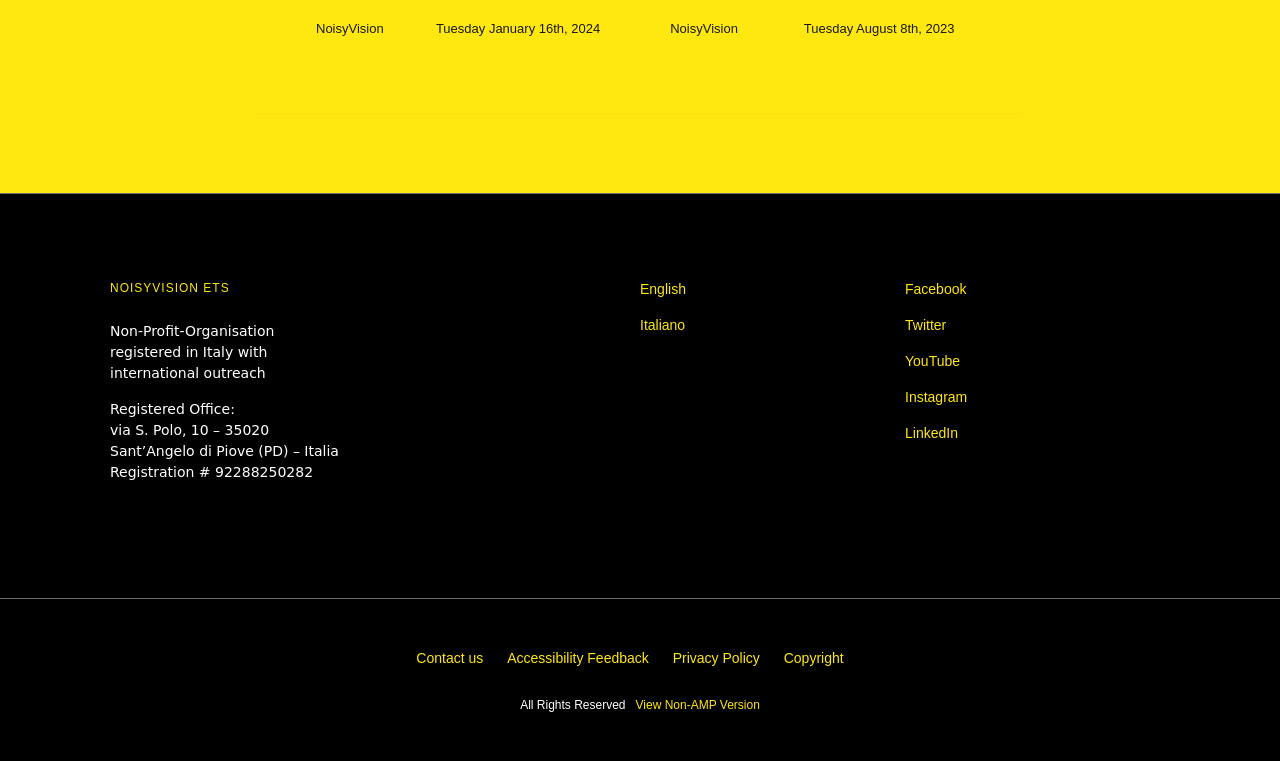Please locate the bounding box coordinates of the element that needs to be clicked to achieve the following instruction: "View Non-AMP Version". The coordinates should be four float numbers between 0 and 1, i.e., [left, top, right, bottom].

[0.497, 0.917, 0.594, 0.935]